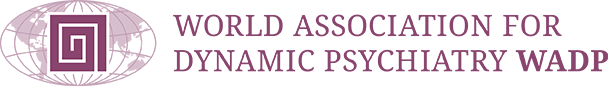Produce a meticulous caption for the image.

The image showcases the logo of the World Association for Dynamic Psychiatry (WADP). Prominently featured is a stylized depiction of the globe, which symbolizes the organization's international reach and collaborative spirit. The logo is accompanied by the name "WORLD ASSOCIATION FOR DYNAMIC PSYCHIATRY WADP," rendered in a sophisticated font that reflects a professional and academic ethos. This emblem underscores the association's commitment to advancing the field of dynamic psychiatry on a global scale. The color scheme exudes a sense of calm and professionalism, aligning with the organization's mission to promote understanding and practice in psychiatric disciplines.